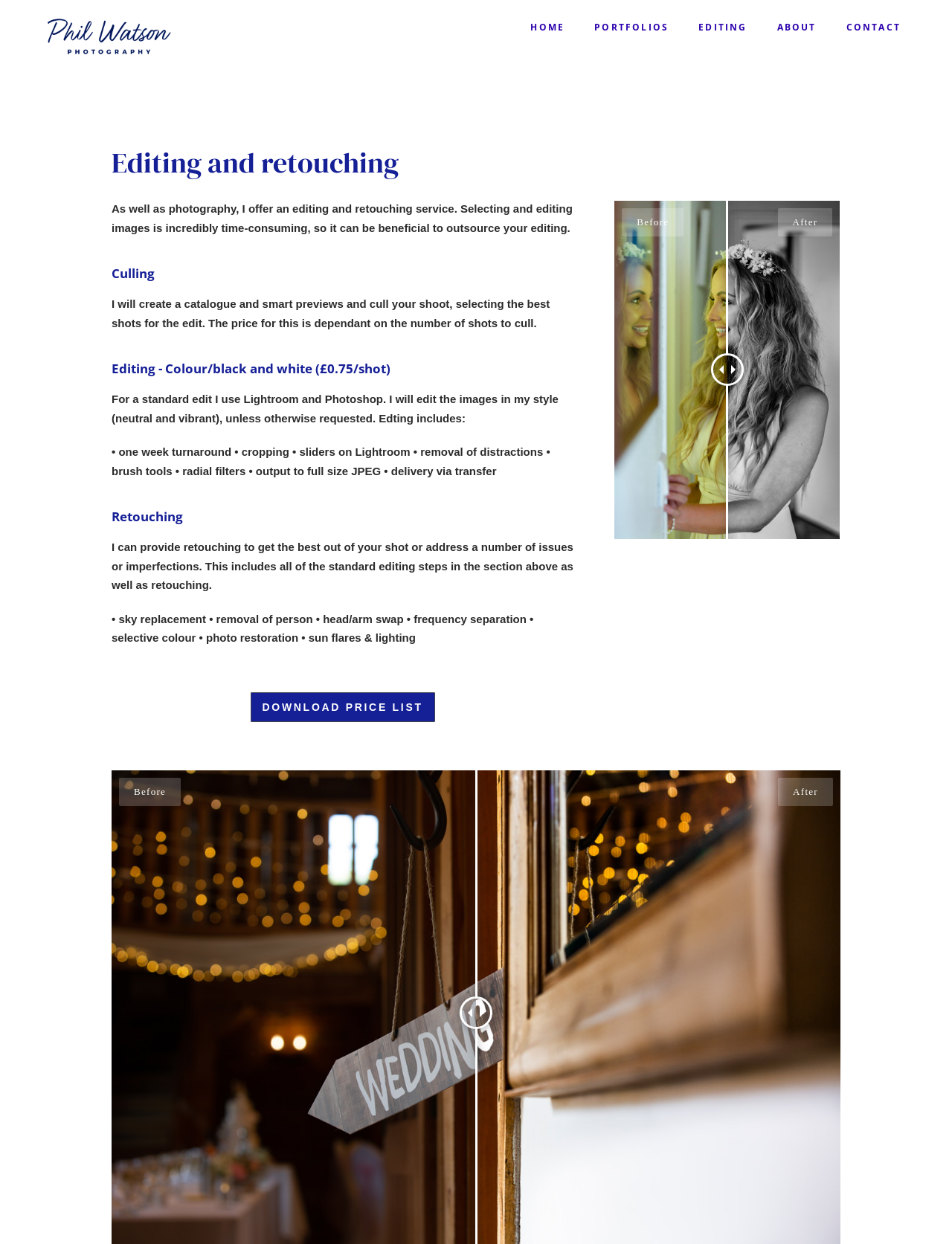Find the bounding box coordinates for the UI element that matches this description: "Editing".

[0.718, 0.0, 0.8, 0.044]